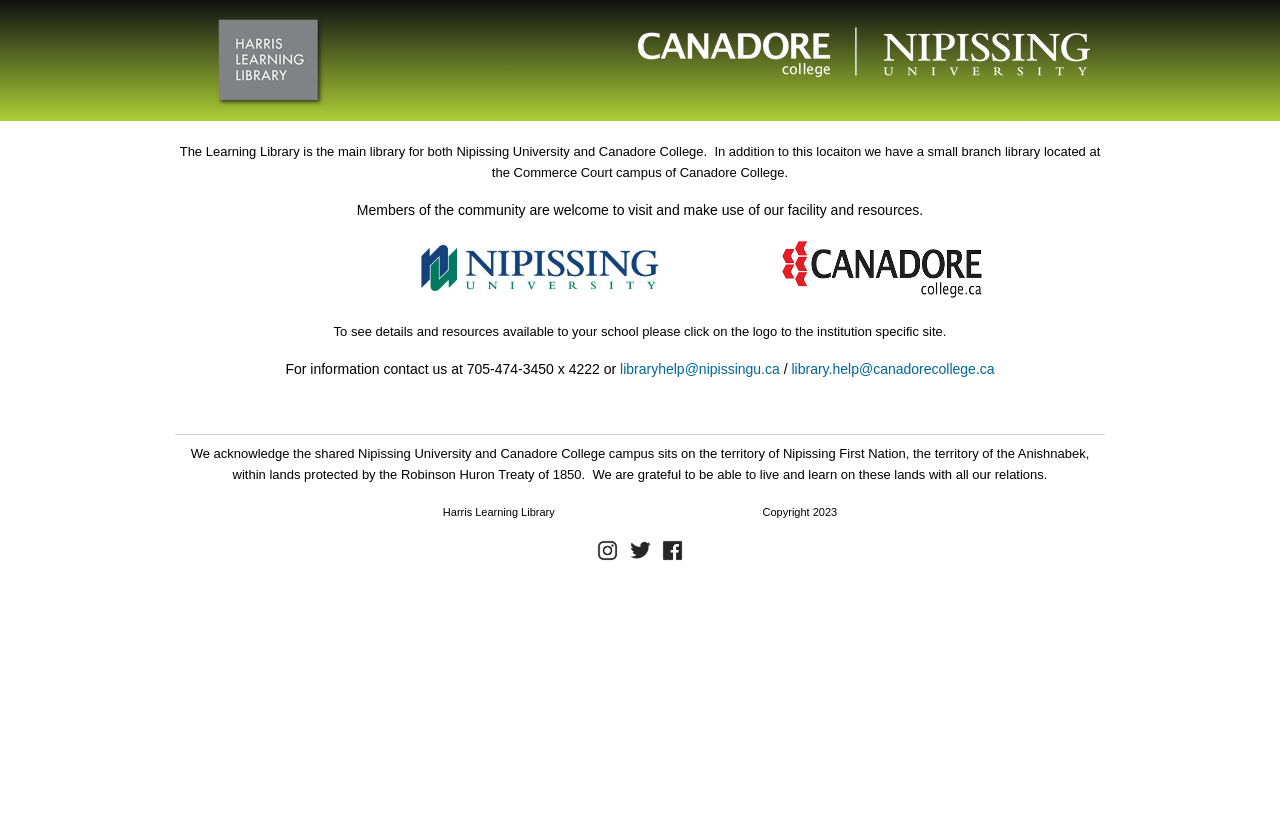Give a detailed explanation of the elements present on the webpage.

The webpage is for the Nipissing University and Canadore College Libraries. At the top, there is a "Skip to main content" link, followed by a heading with the title "Nipissing University / Canadore College Libraries" and a link with the same title. Below this, there are two logos, one for Canadore College and one for Nipissing University, with links to their respective homepages.

To the right of the logos, there is a block of text describing the Learning Library, which is the main library for both Nipissing University and Canadore College. It also mentions a small branch library located at the Commerce Court campus of Canadore College. Below this, there is another block of text welcoming members of the community to visit and use the library's facility and resources.

Further down, there are two links, followed by a paragraph of text explaining that visitors can click on the logo of their institution to access specific resources. There is also contact information, including a phone number and two email addresses.

A horizontal separator line divides the page, and below it, there is a statement acknowledging the shared campus of Nipissing University and Canadore College, which sits on the territory of Nipissing First Nation.

At the bottom of the page, there is a copyright notice and a section with links to the library's social media profiles, including Instagram, Twitter, and Facebook.